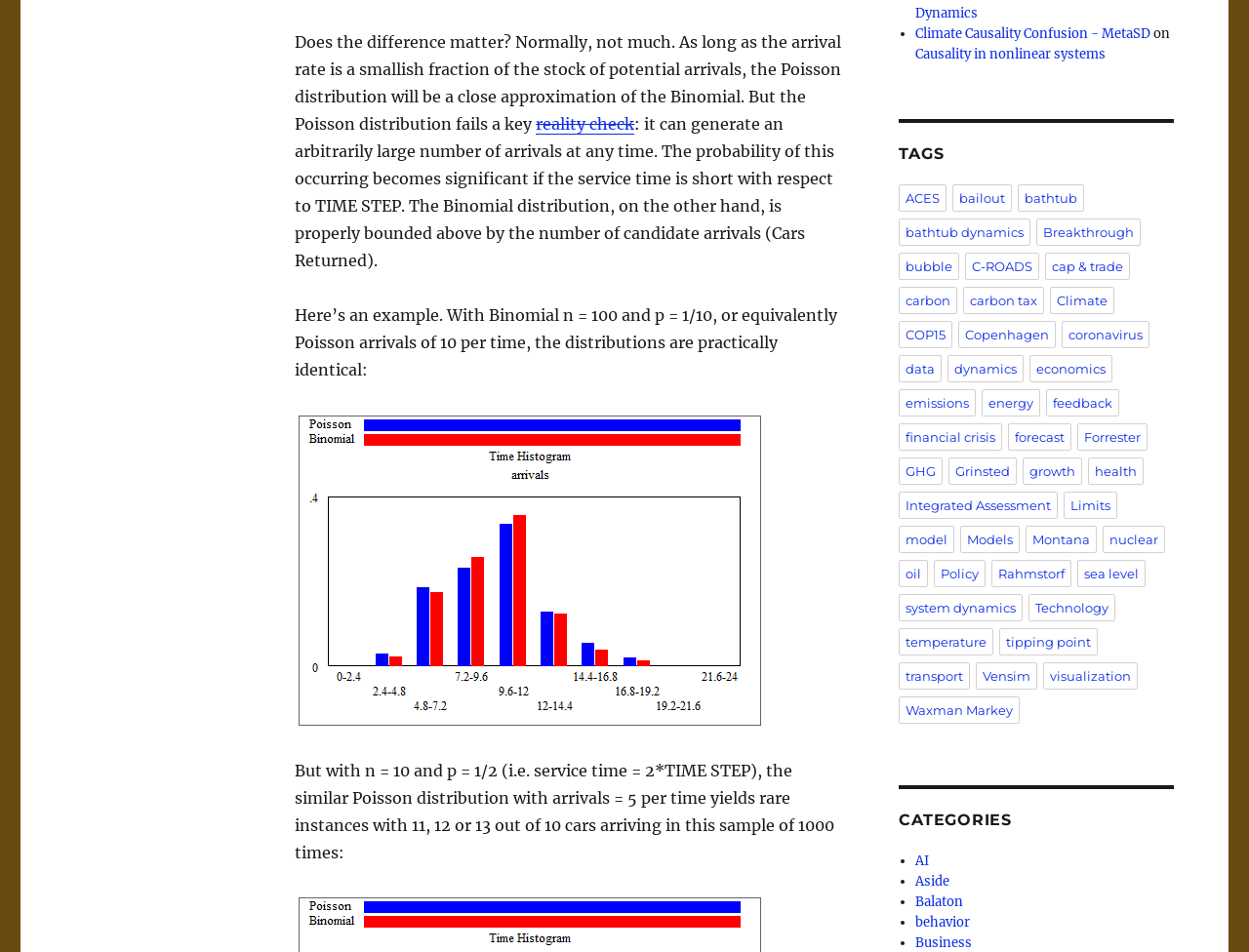Please provide the bounding box coordinates for the UI element as described: "Climate Causality Confusion - MetaSD". The coordinates must be four floats between 0 and 1, represented as [left, top, right, bottom].

[0.733, 0.027, 0.921, 0.044]